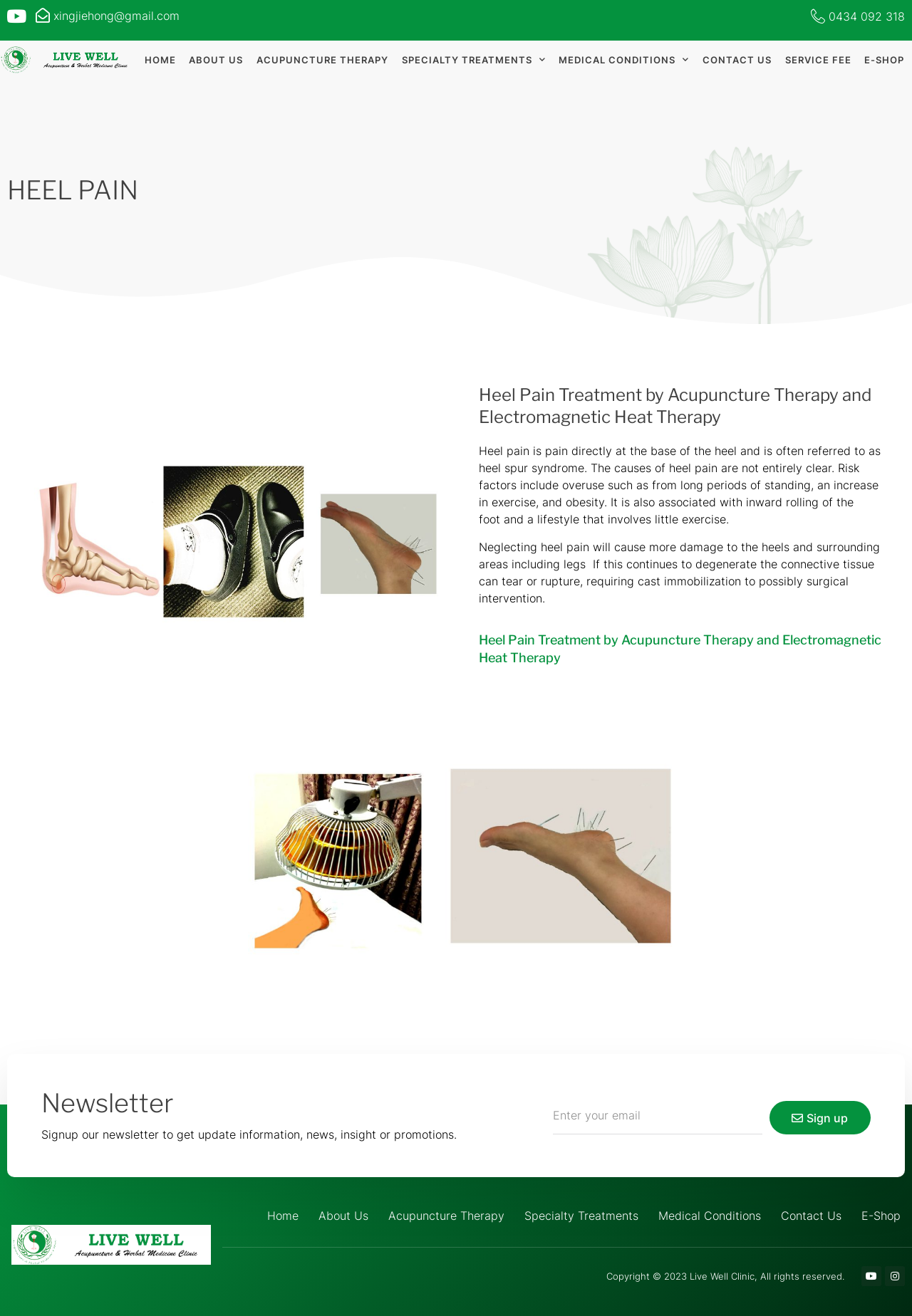Provide a thorough and detailed response to the question by examining the image: 
What is the main topic of this webpage?

Based on the webpage's content, especially the headings and static text, it is clear that the main topic of this webpage is Plantar Fasciitis Treatment, specifically using Acupuncture Therapy and Electromagnetic Heat Therapy.